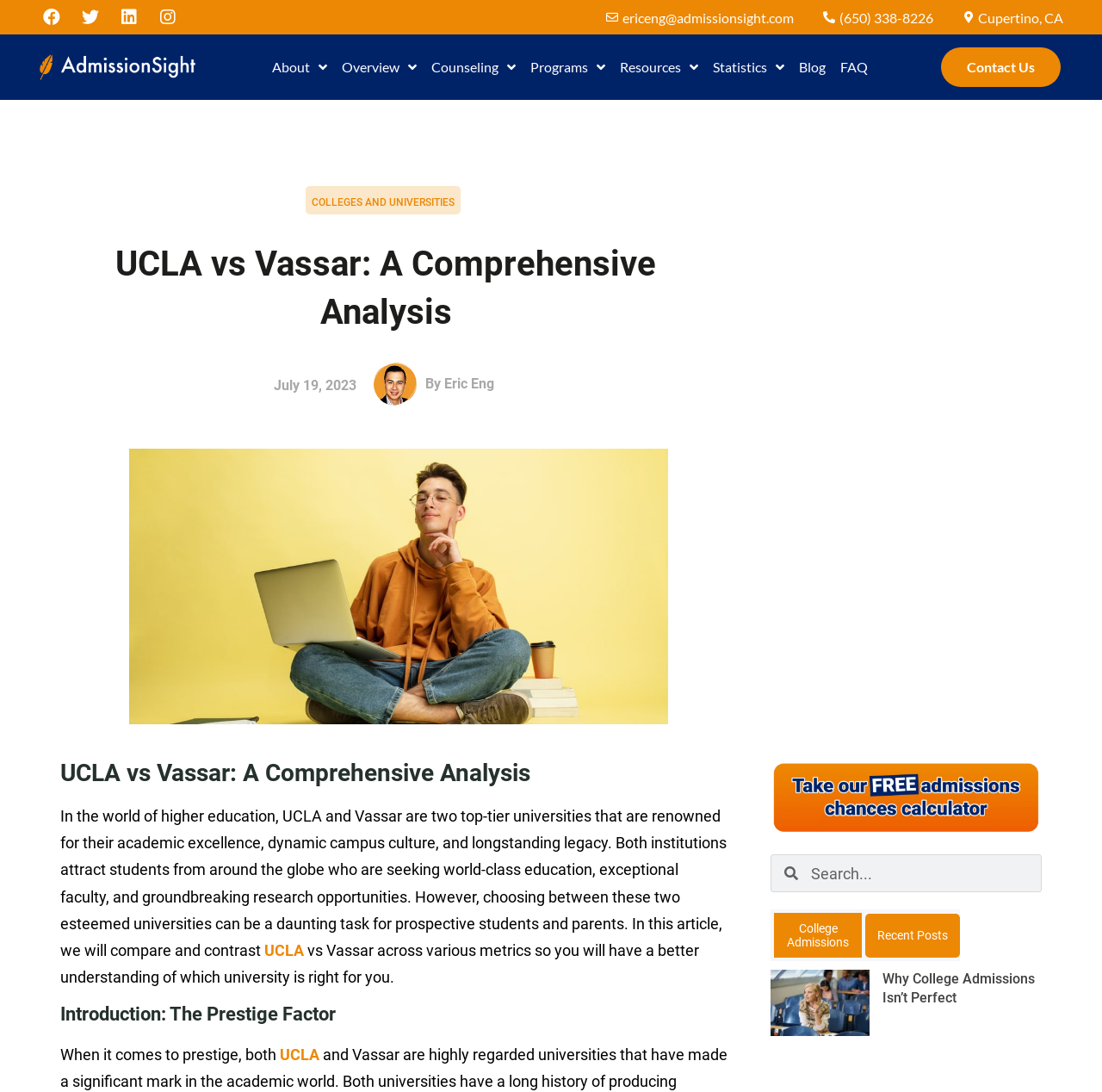Give a one-word or one-phrase response to the question:
What is the phone number of AdmissionSight?

(650) 338-8226